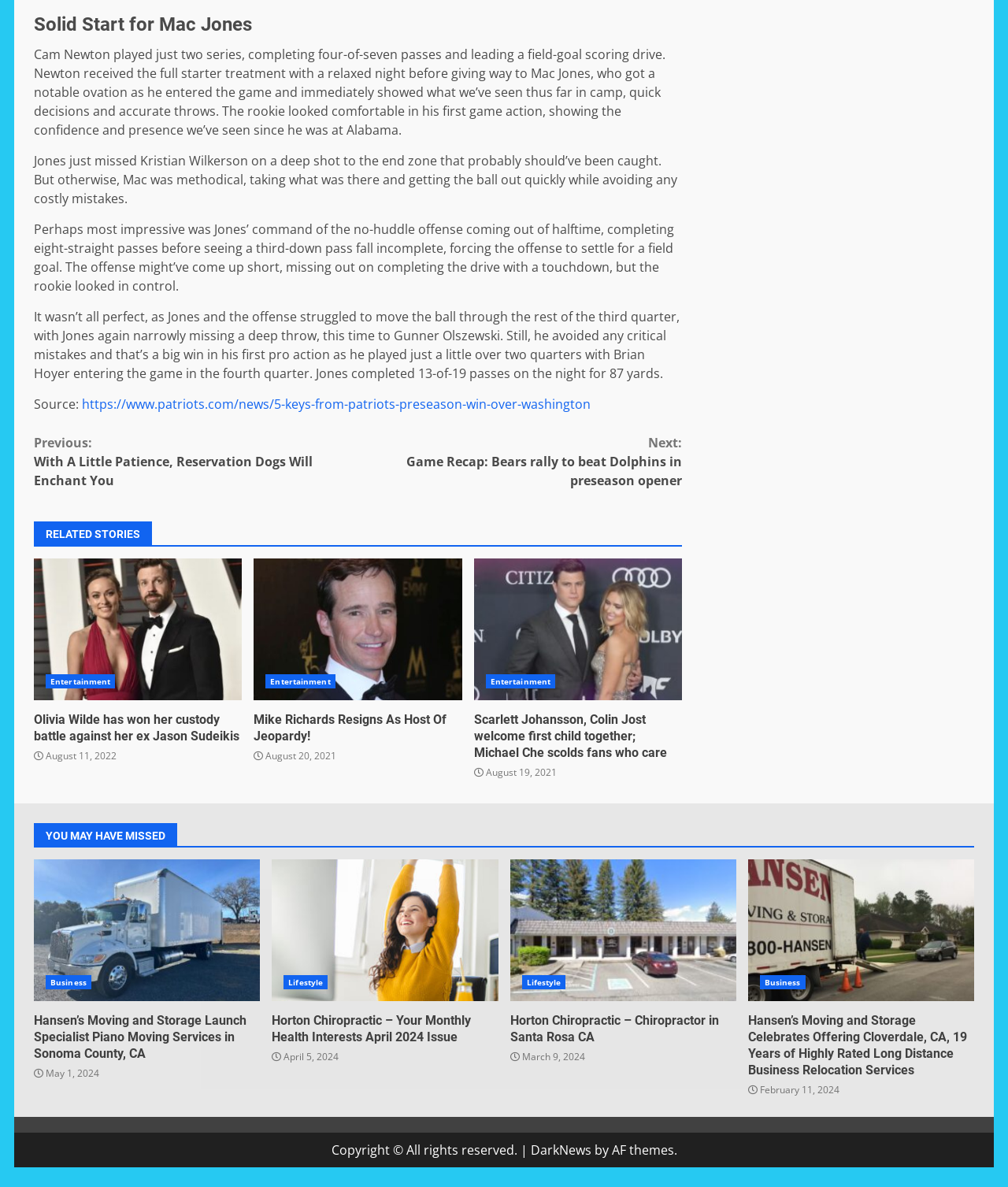Determine the bounding box coordinates of the element's region needed to click to follow the instruction: "Read about Olivia Wilde's custody battle". Provide these coordinates as four float numbers between 0 and 1, formatted as [left, top, right, bottom].

[0.034, 0.471, 0.24, 0.59]